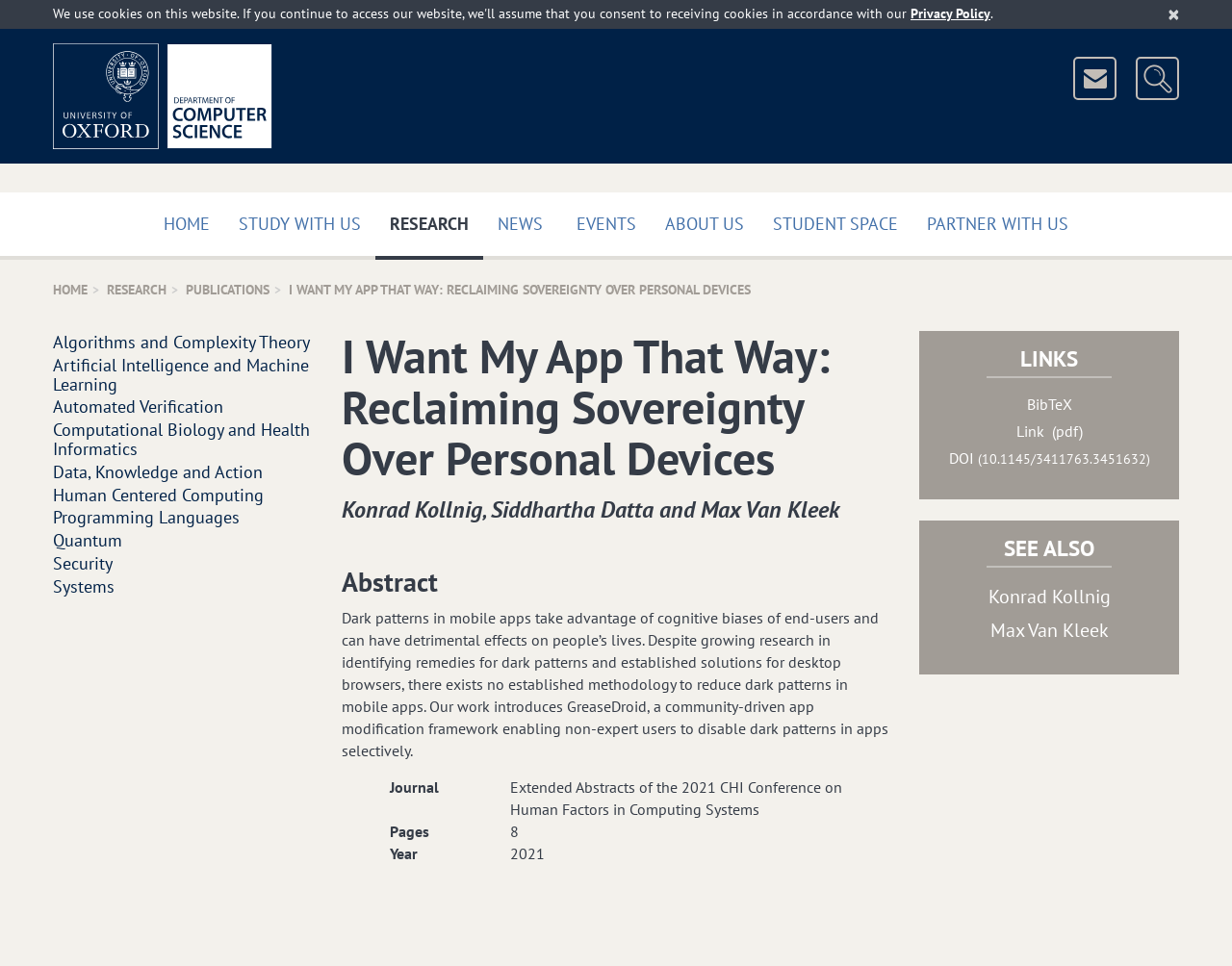Please specify the bounding box coordinates of the clickable section necessary to execute the following command: "close the alert".

[0.948, 0.003, 0.958, 0.027]